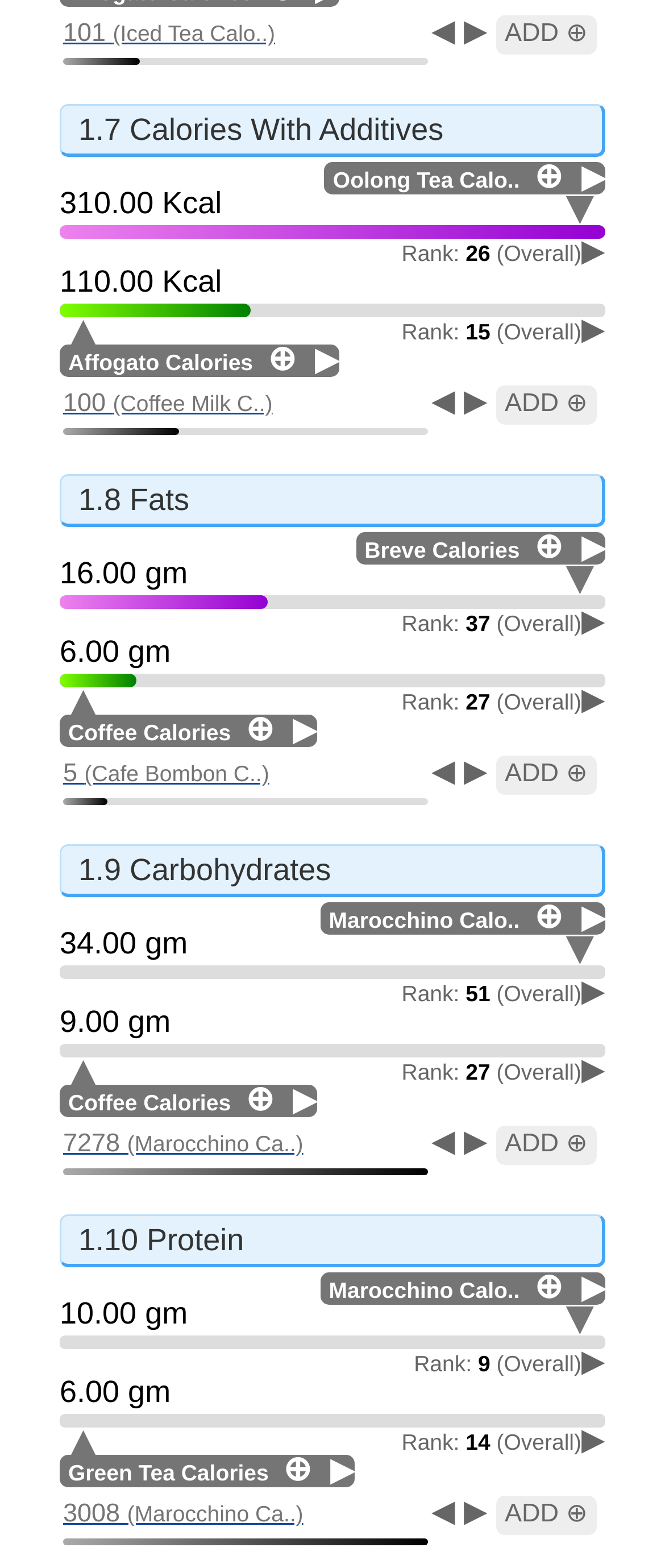Can you specify the bounding box coordinates for the region that should be clicked to fulfill this instruction: "Click on 'Coffee Milk Calories'".

[0.095, 0.245, 0.644, 0.271]